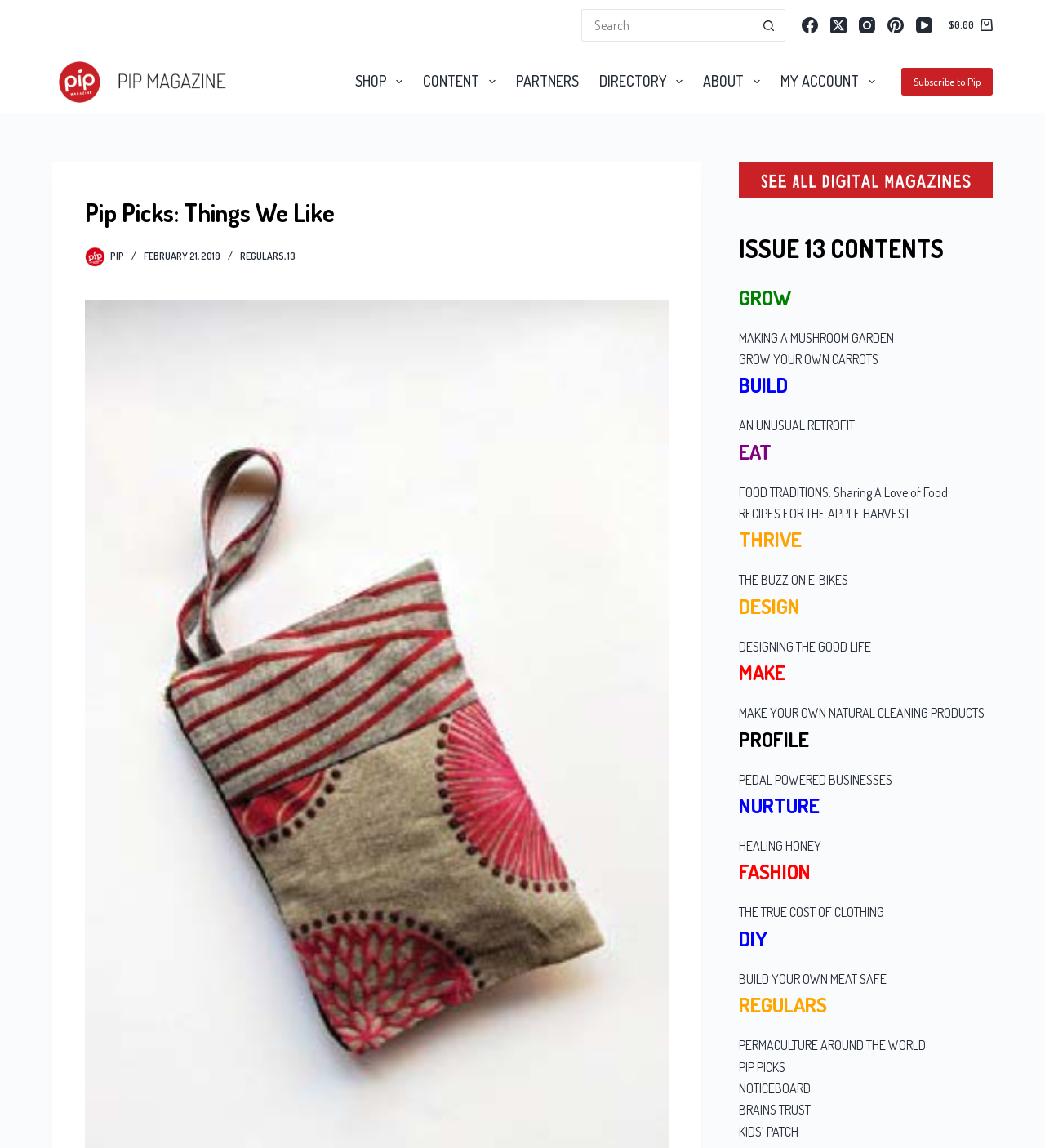Can you specify the bounding box coordinates of the area that needs to be clicked to fulfill the following instruction: "Search for something"?

[0.556, 0.008, 0.72, 0.036]